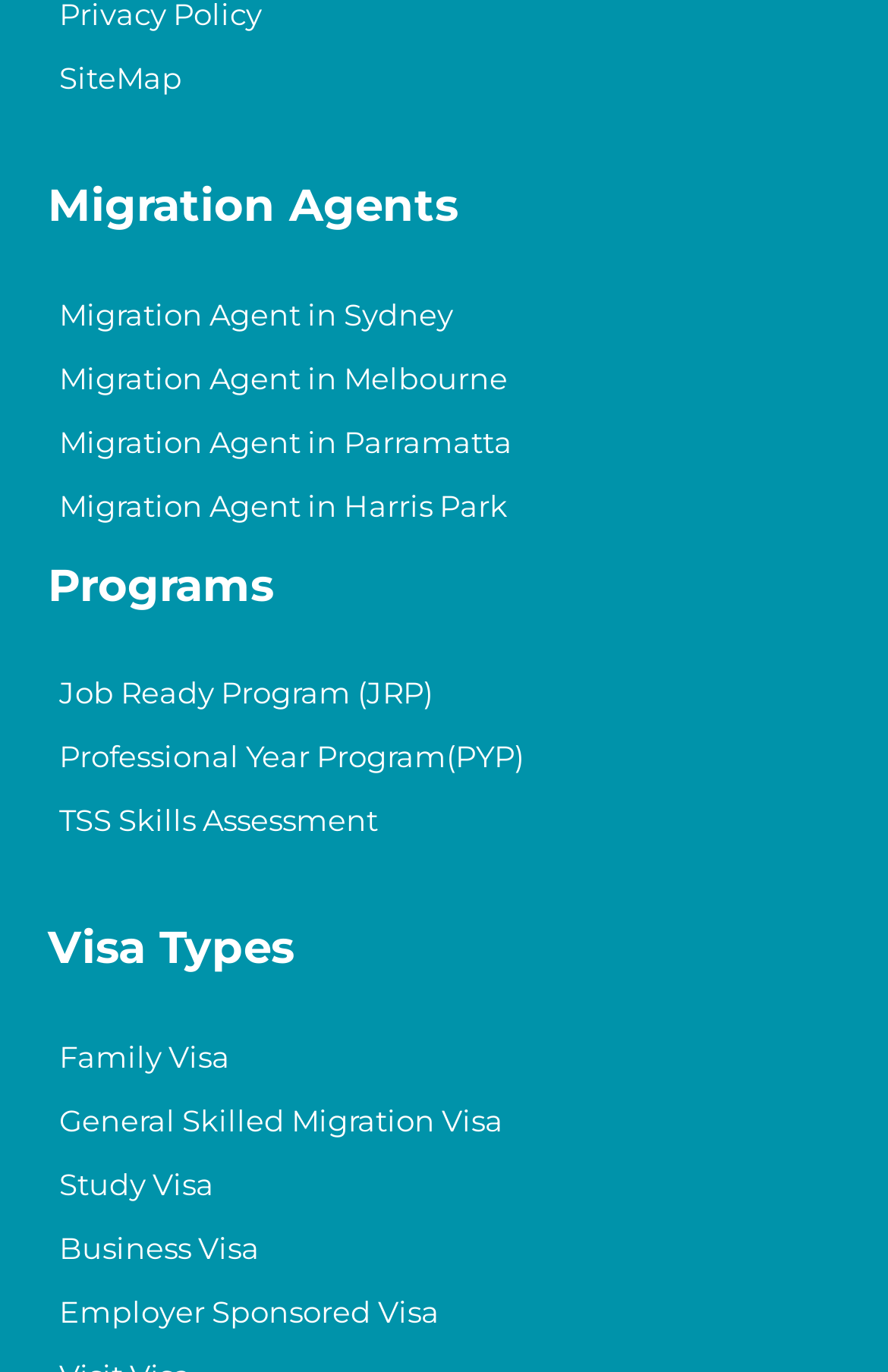Determine the bounding box coordinates of the region I should click to achieve the following instruction: "Click on Migration Agent in Sydney". Ensure the bounding box coordinates are four float numbers between 0 and 1, i.e., [left, top, right, bottom].

[0.067, 0.215, 0.51, 0.241]